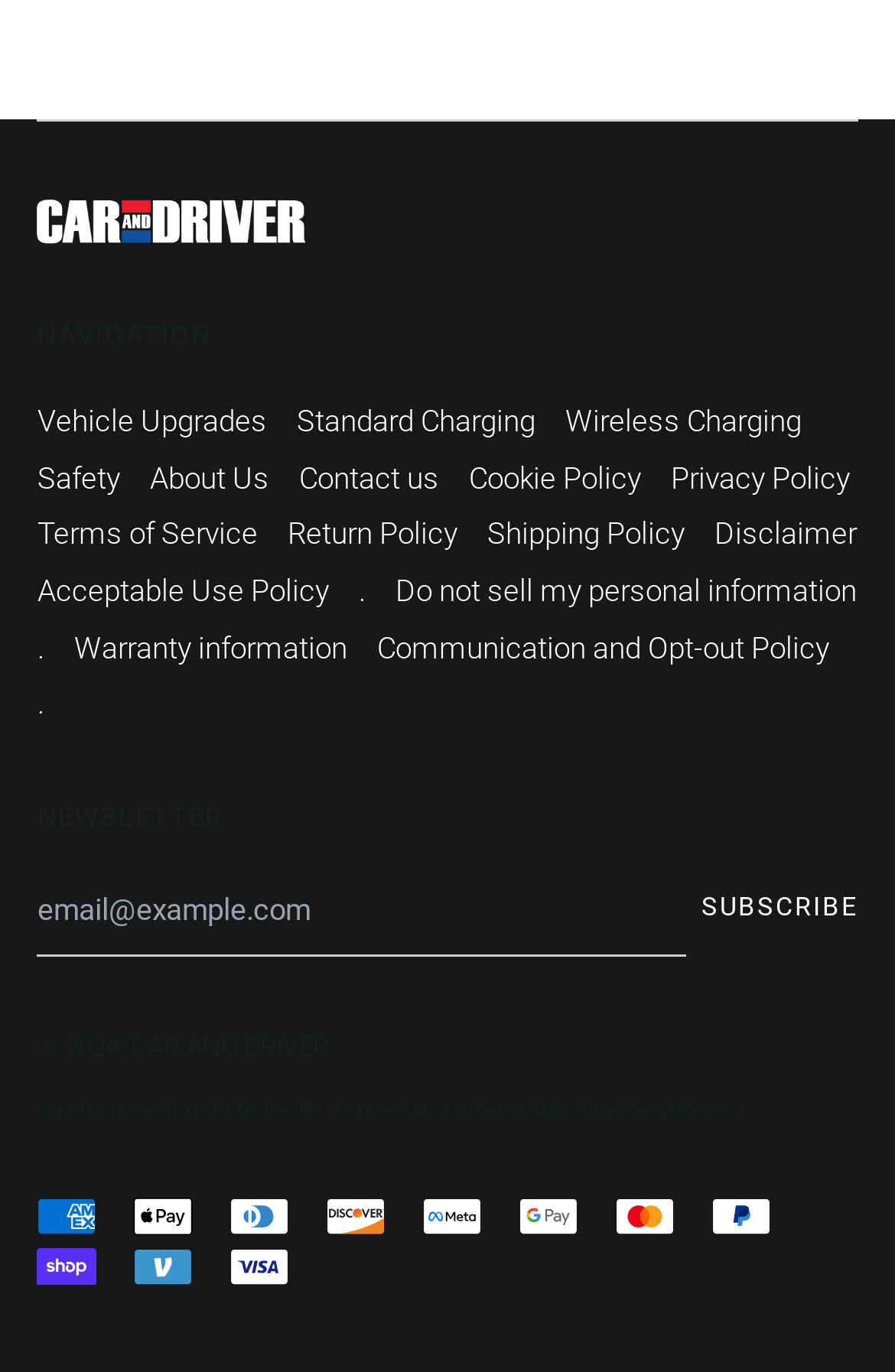Determine the bounding box of the UI component based on this description: "Subscribe". The bounding box coordinates should be four float values between 0 and 1, i.e., [left, top, right, bottom].

[0.783, 0.632, 0.958, 0.697]